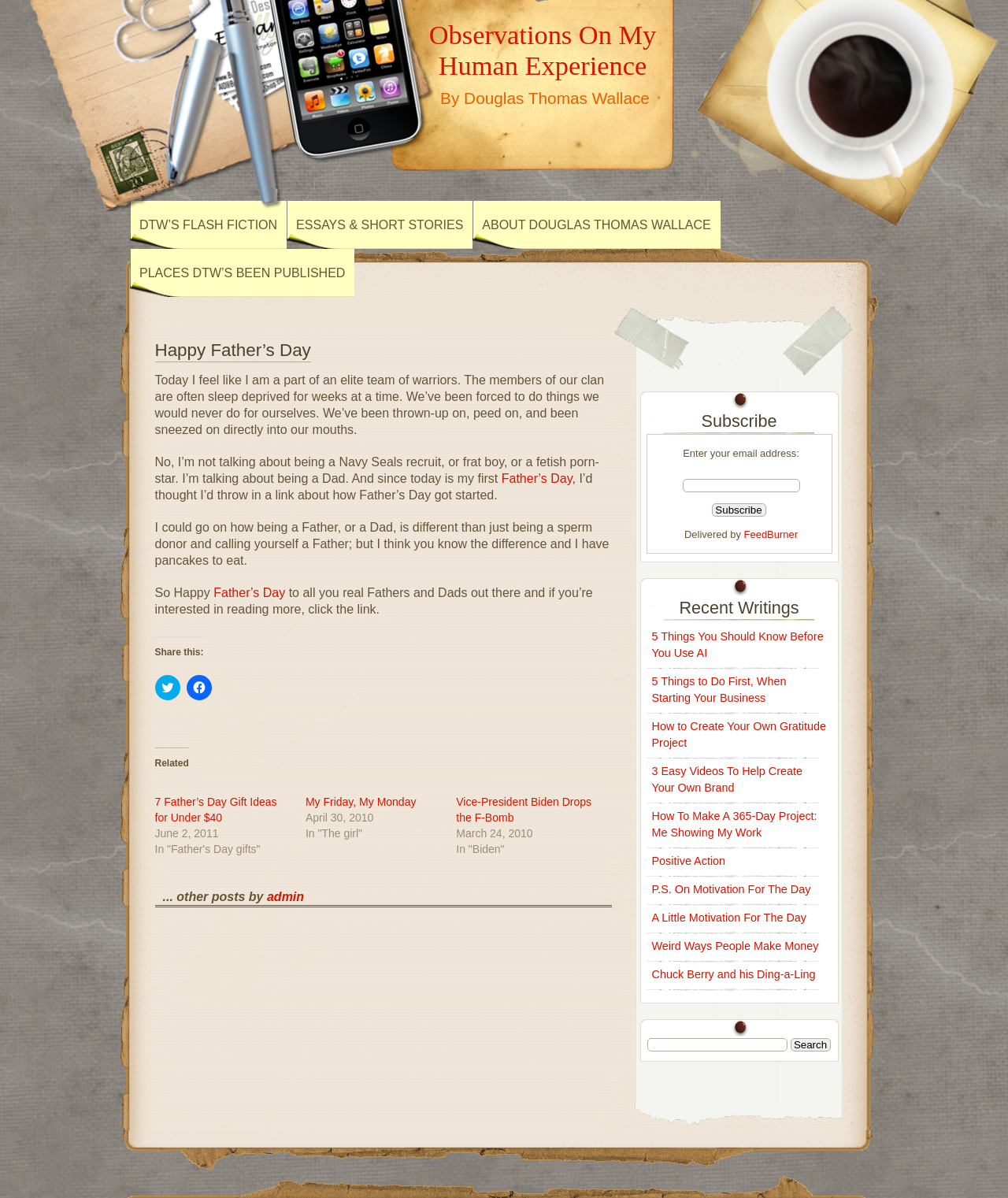Identify the bounding box coordinates of the section that should be clicked to achieve the task described: "Click on the link to read more about Father's Day".

[0.497, 0.394, 0.568, 0.405]